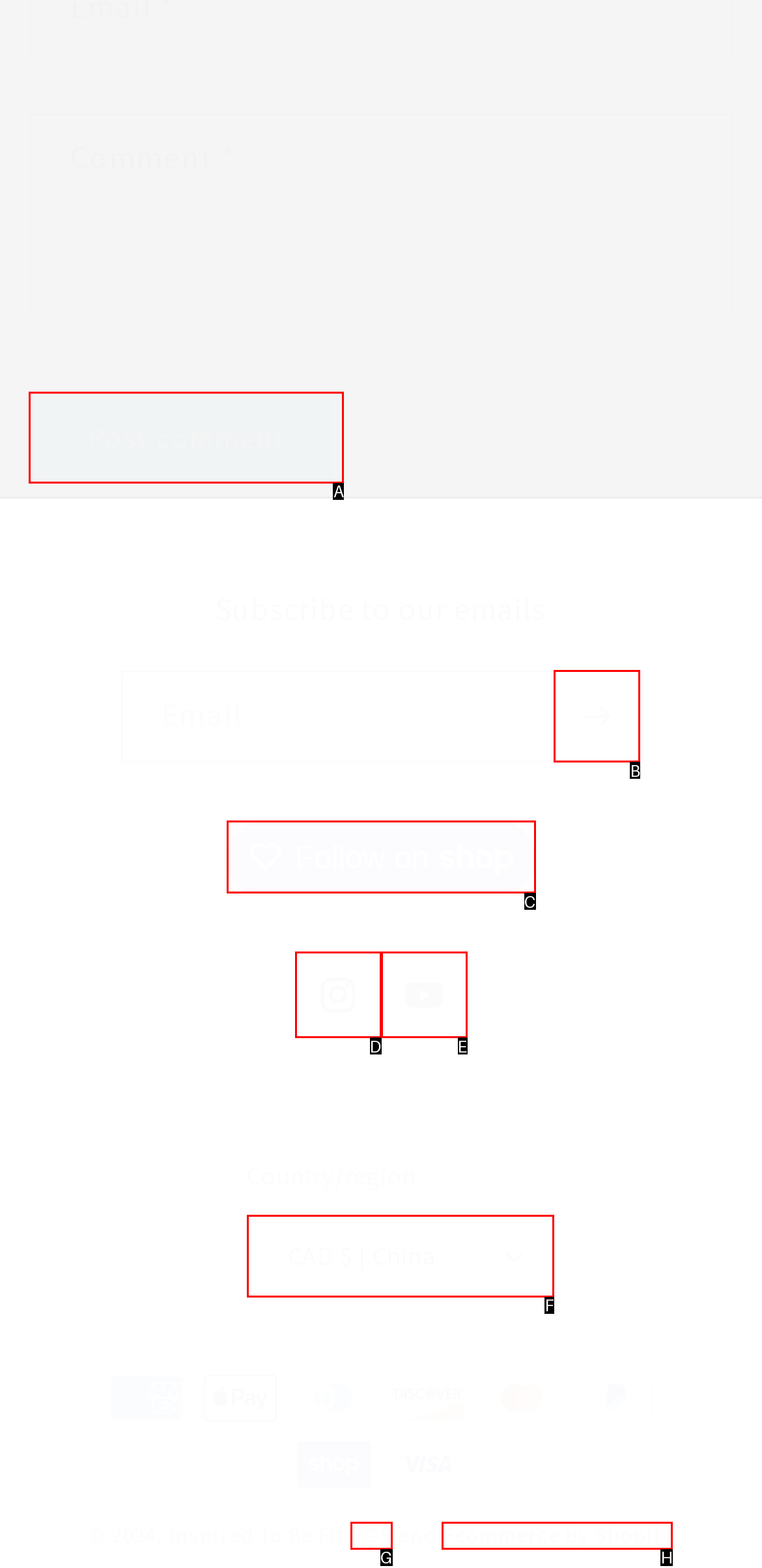Select the appropriate HTML element to click on to finish the task: Post a comment.
Answer with the letter corresponding to the selected option.

A